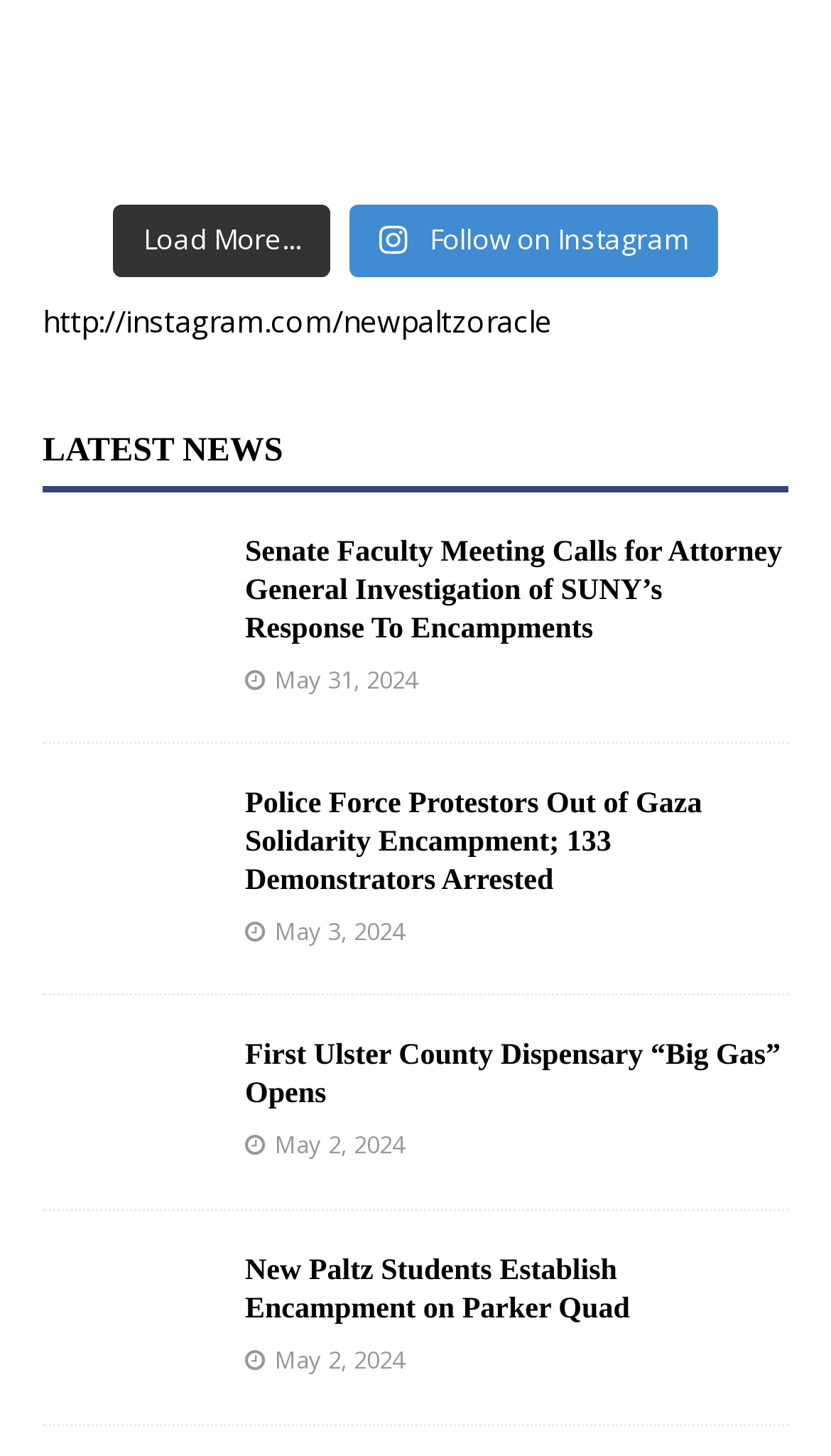Please determine the bounding box coordinates of the element to click in order to execute the following instruction: "View the photo of the Parker Quad encampment". The coordinates should be four float numbers between 0 and 1, specified as [left, top, right, bottom].

[0.051, 0.54, 0.256, 0.628]